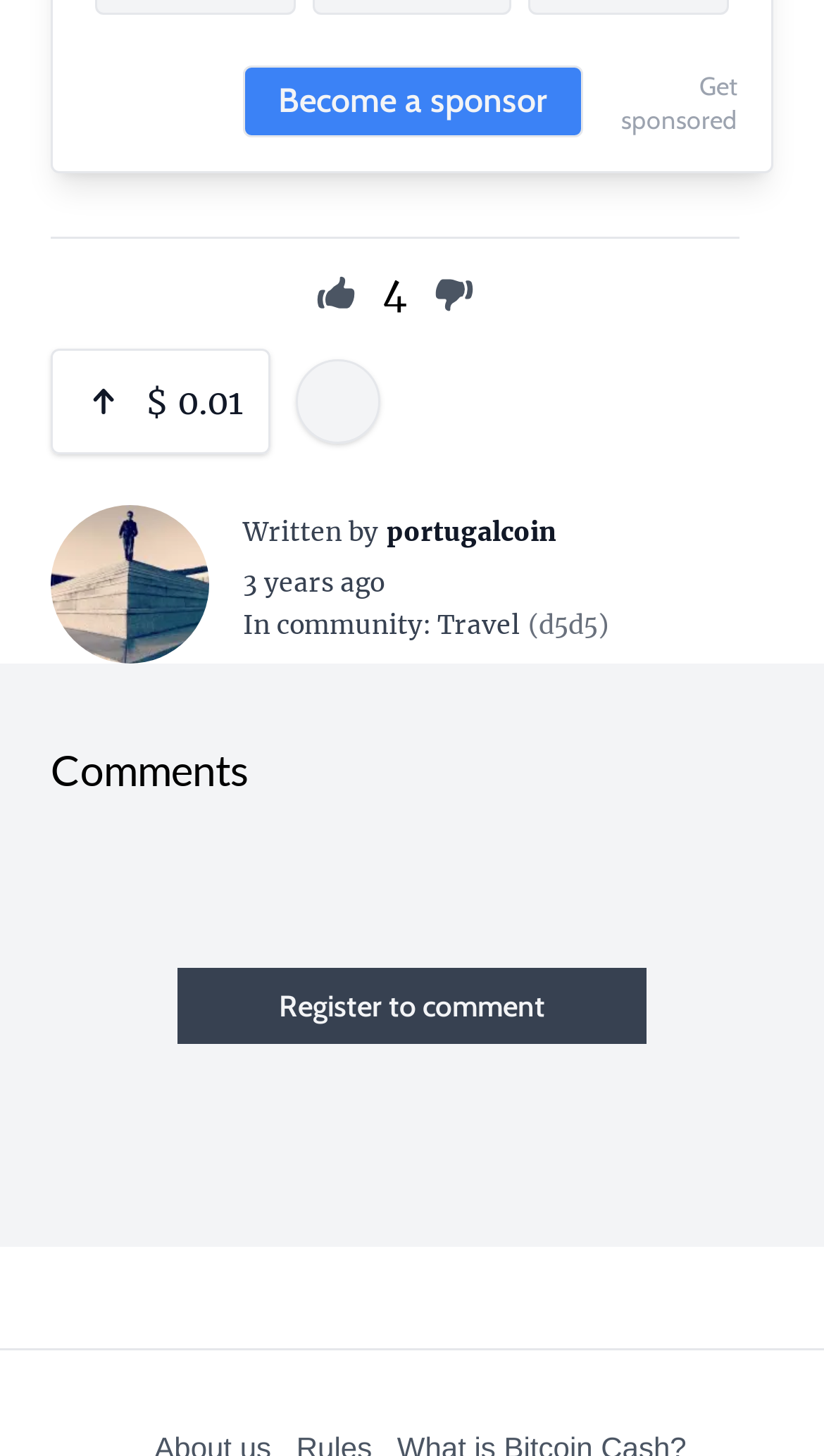Bounding box coordinates are to be given in the format (top-left x, top-left y, bottom-right x, bottom-right y). All values must be floating point numbers between 0 and 1. Provide the bounding box coordinate for the UI element described as: parent_node: 4

[0.382, 0.187, 0.433, 0.216]